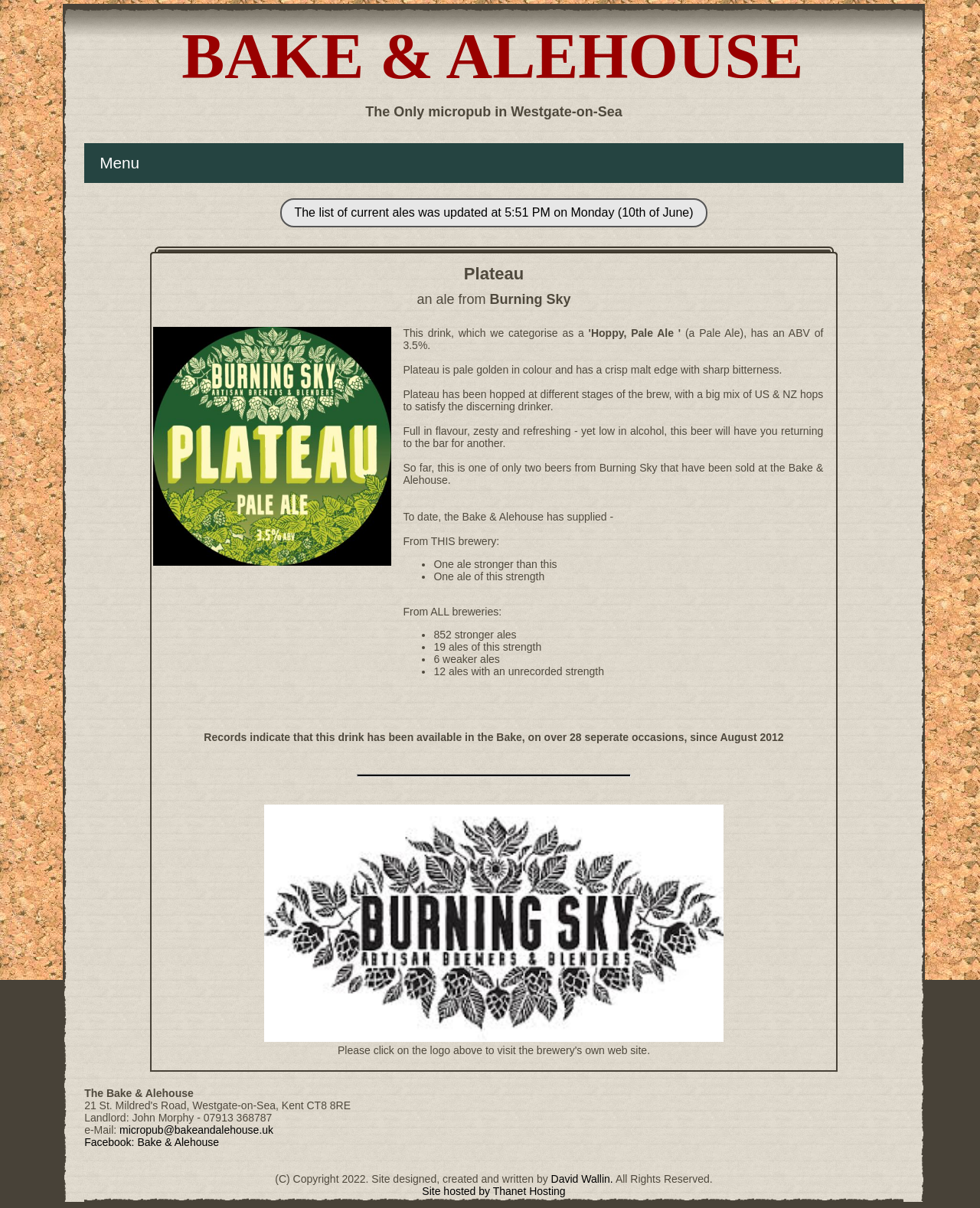Please respond to the question with a concise word or phrase:
What is the name of the brewery that produces Plateau?

Burning Sky